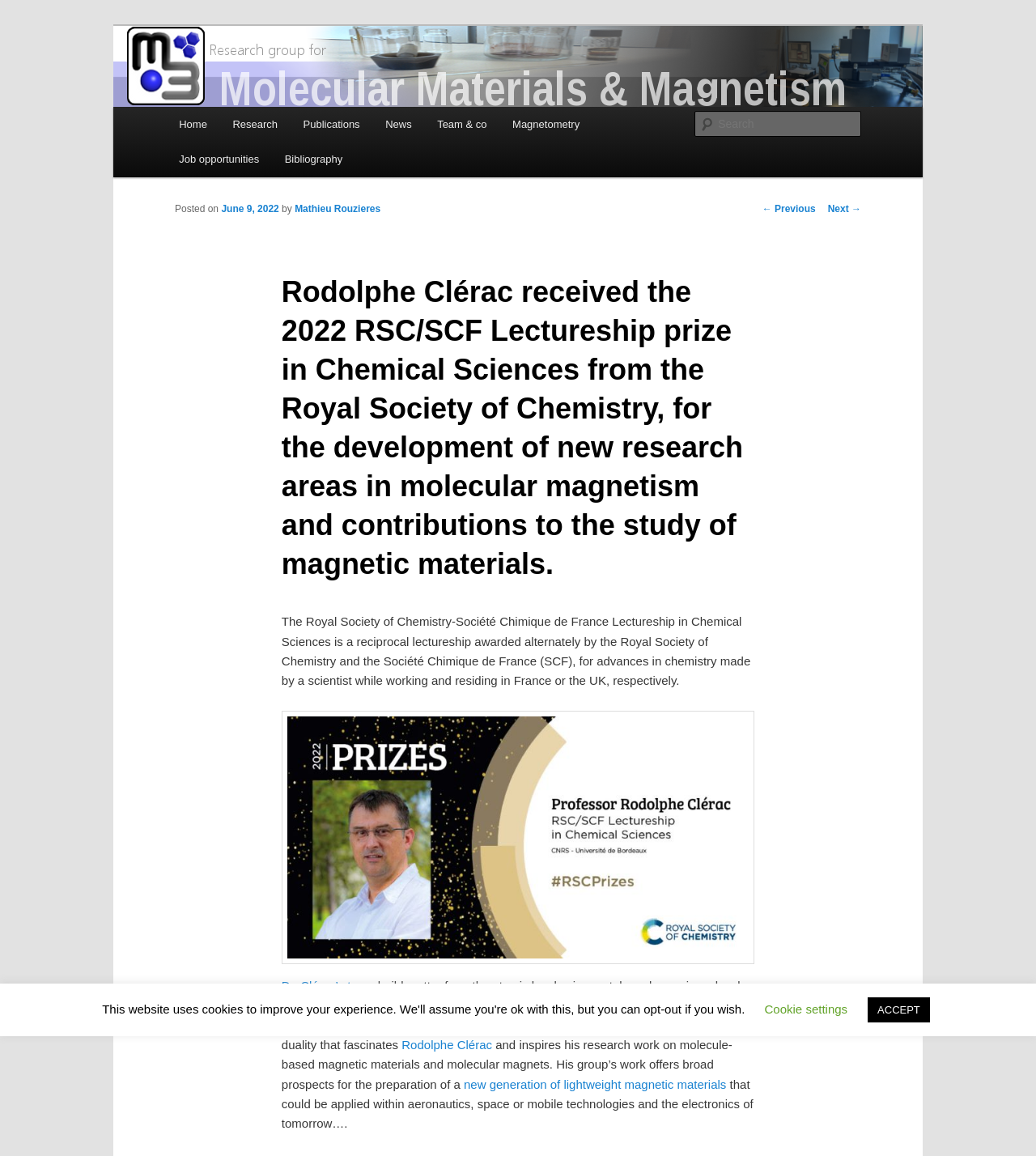Who is the author of the post?
Provide a thorough and detailed answer to the question.

I found the answer by looking at the link 'Mathieu Rouzieres' which is next to the text 'by'.